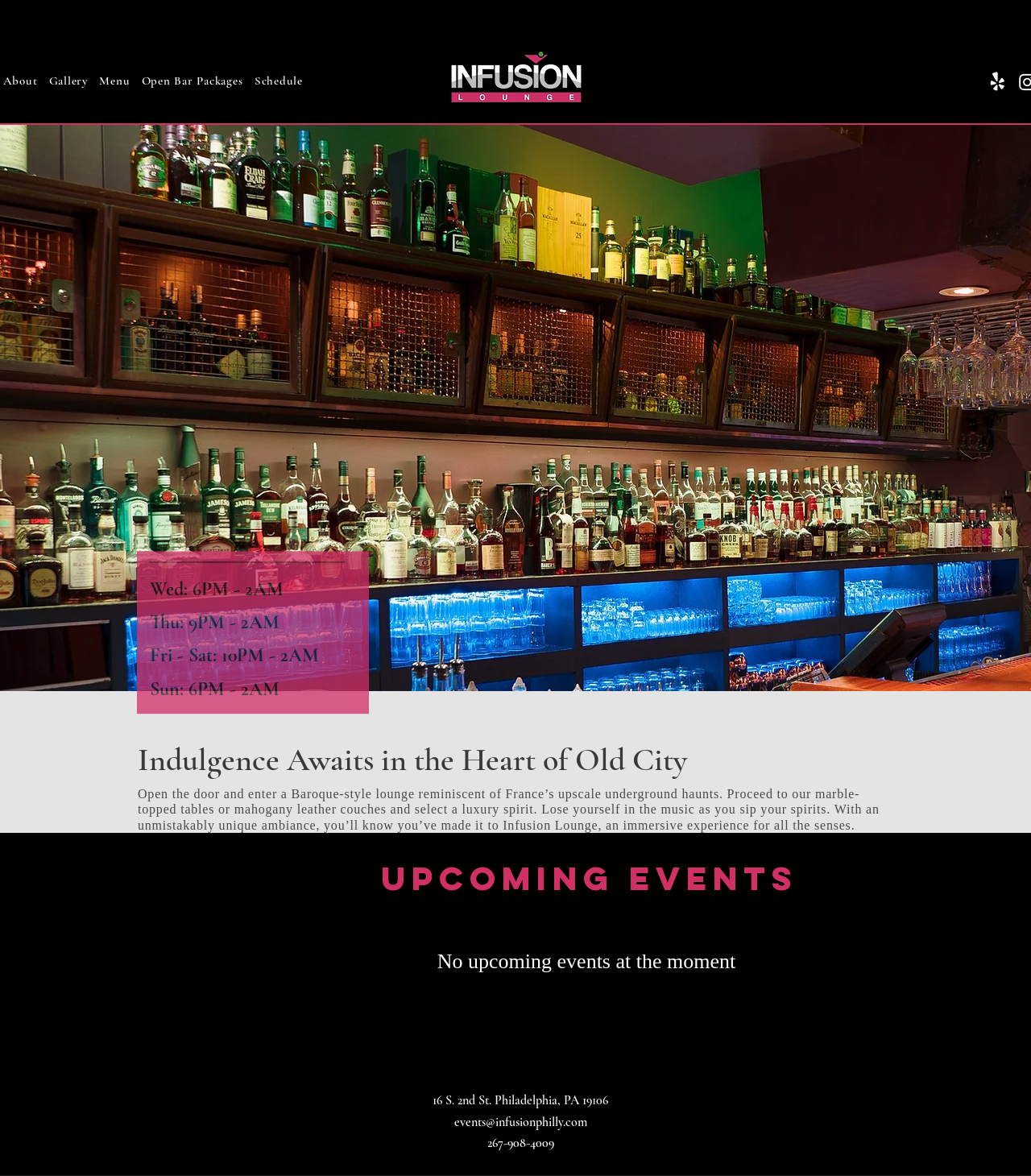Describe all visible elements and their arrangement on the webpage.

The webpage is about Infusion Lounge, a specialty cocktail bar in Philadelphia's Old City. At the top, there are four links: "Gallery", "Menu", "Open Bar Packages", and "Schedule", aligned horizontally. Below these links, there is a large image of the lounge, taking up most of the width of the page.

On the left side of the page, there is a vertical image of a bar, stretching from the top to the bottom of the page. To the right of this image, there are four lines of text displaying the lounge's operating hours: Wednesday from 6 PM to 2 AM, Thursday from 9 PM to 2 AM, Friday and Saturday from 10 PM to 2 AM, and Sunday from 6 PM to 2 AM.

Further down the page, there are three paragraphs of text. The first paragraph invites visitors to indulge in the lounge's atmosphere, while the second paragraph describes the lounge's decor and ambiance. The third paragraph emphasizes the unique experience offered by the lounge.

Below these paragraphs, there is a heading "Upcoming Events" followed by a message indicating that there are no upcoming events at the moment. At the very bottom of the page, there is the lounge's address, email, and phone number. On the top-right corner, there is a link to Yelp! with a corresponding image.